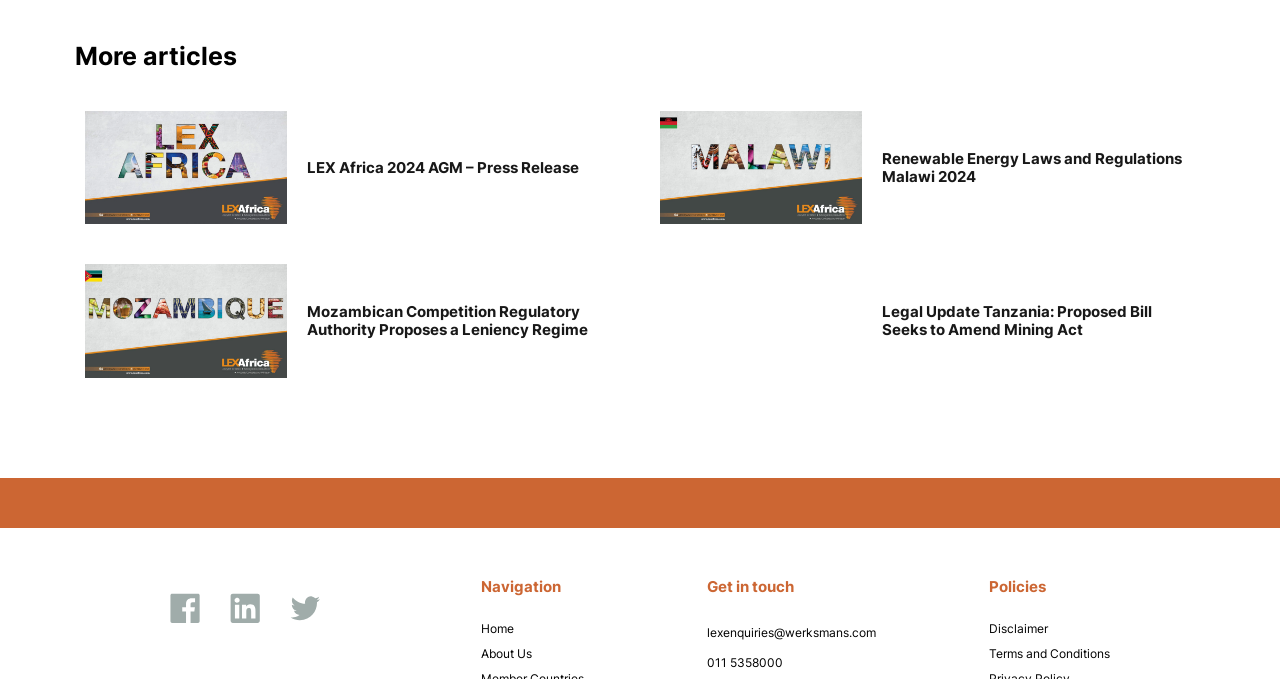Please give a succinct answer using a single word or phrase:
What is the title of the first article?

LEX Africa 2024 AGM – Press Release